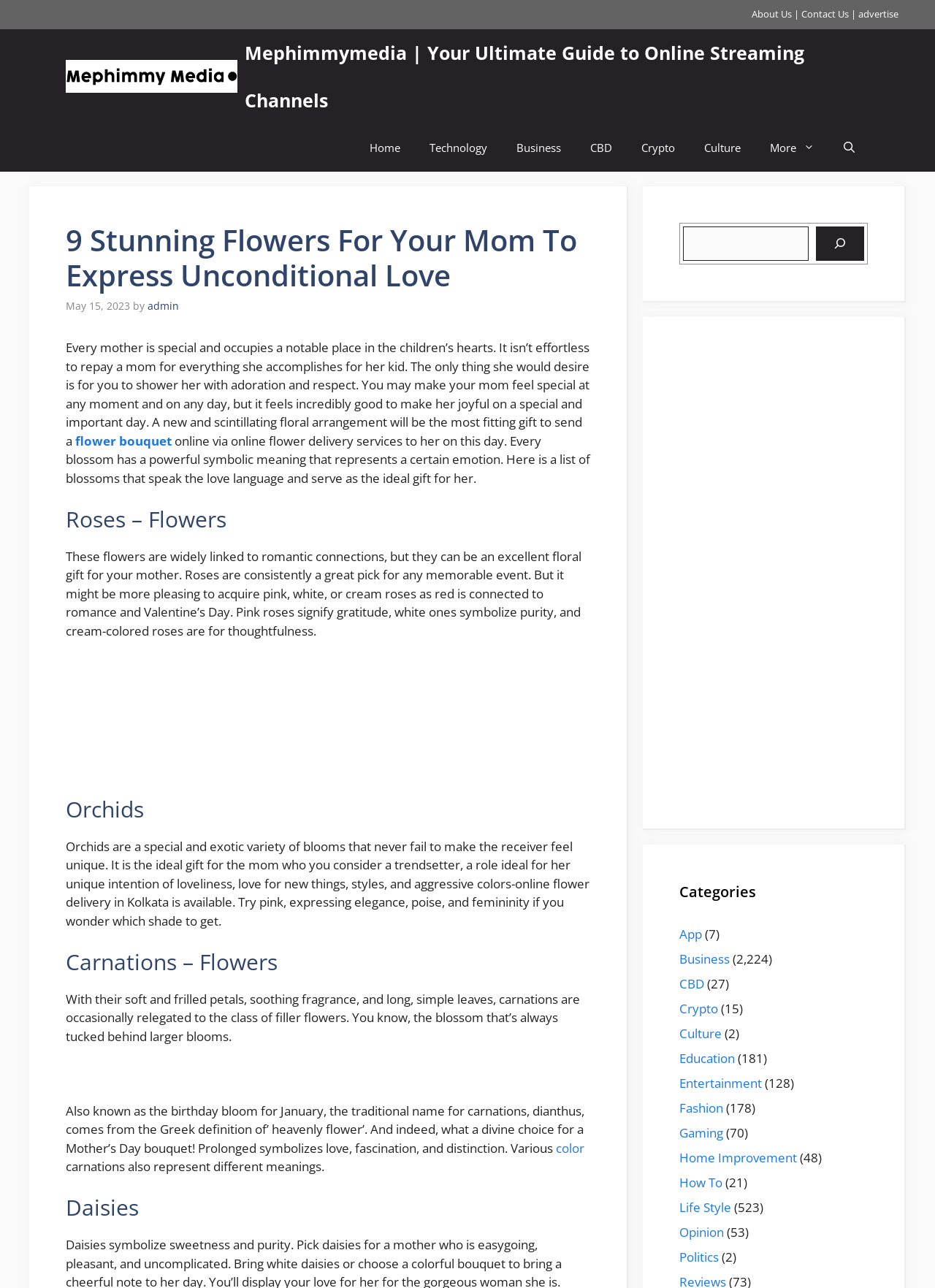Could you indicate the bounding box coordinates of the region to click in order to complete this instruction: "Click on the 'Home' link".

[0.38, 0.096, 0.444, 0.133]